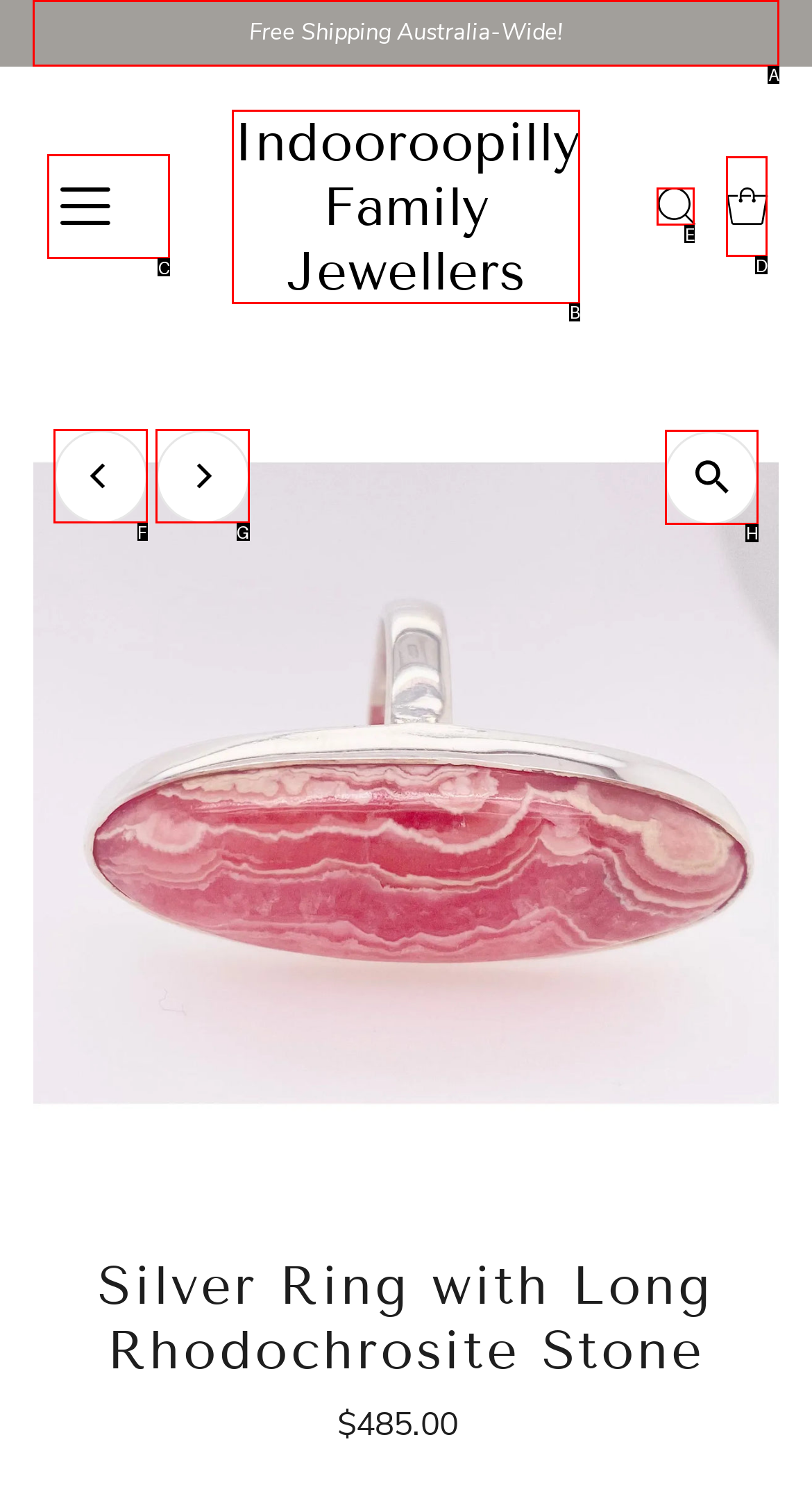To complete the instruction: Click to zoom, which HTML element should be clicked?
Respond with the option's letter from the provided choices.

H